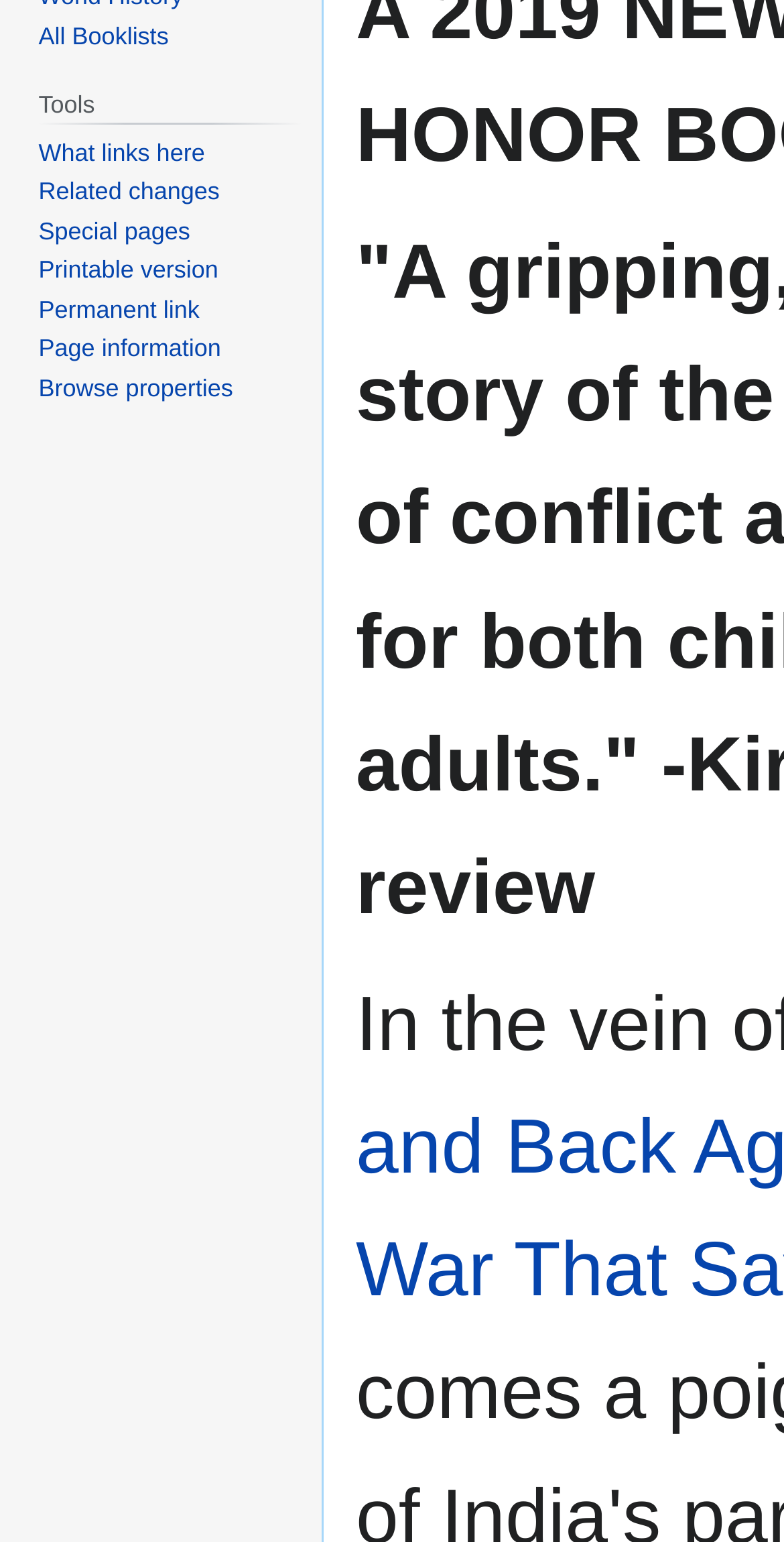Using the provided element description: "What links here", identify the bounding box coordinates. The coordinates should be four floats between 0 and 1 in the order [left, top, right, bottom].

[0.049, 0.09, 0.261, 0.108]